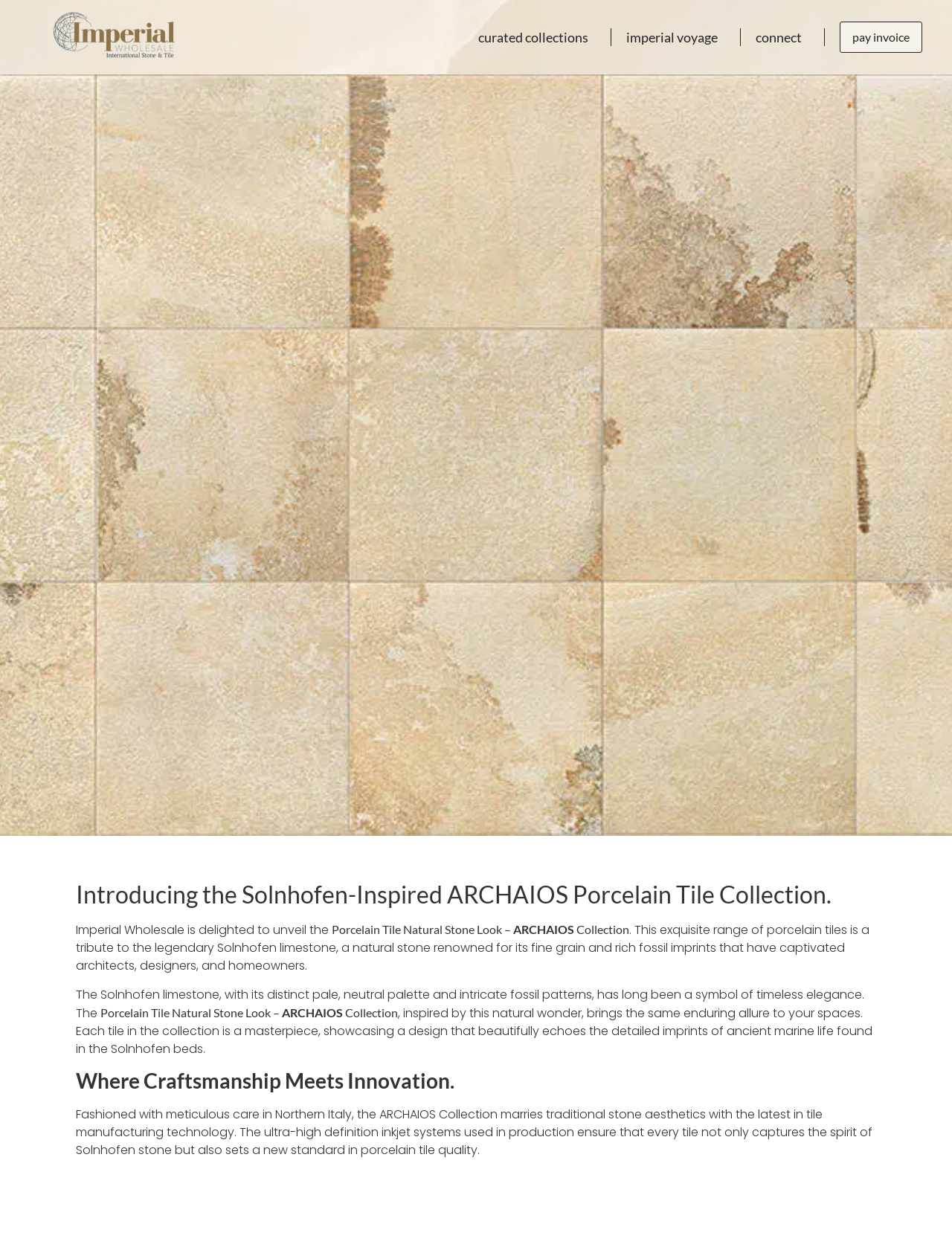What is the company behind the ARCHAIOS Collection?
Look at the image and respond with a one-word or short phrase answer.

Imperial Wholesale